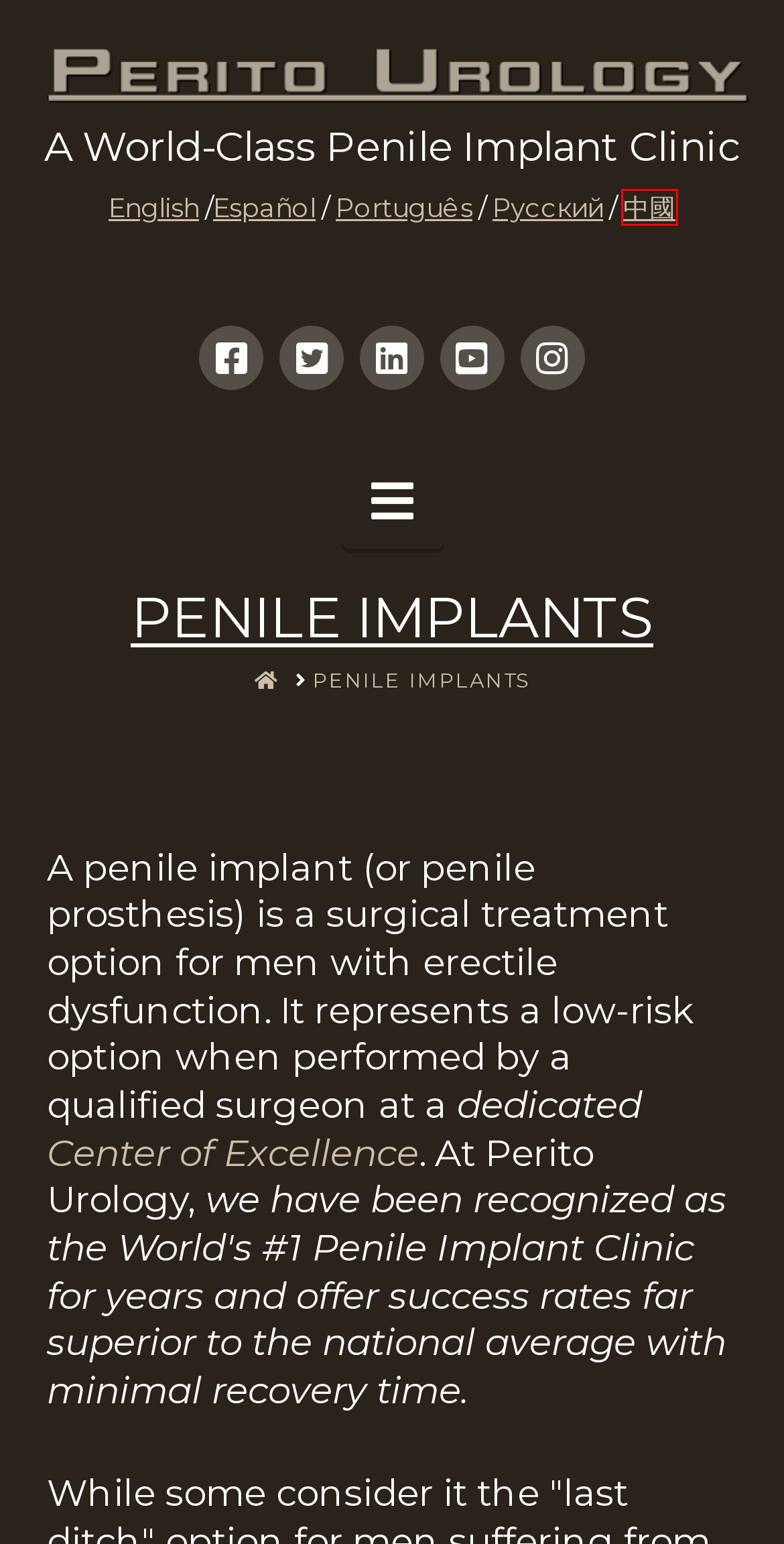You have received a screenshot of a webpage with a red bounding box indicating a UI element. Please determine the most fitting webpage description that matches the new webpage after clicking on the indicated element. The choices are:
A. Первоклассная клиника мужского здоровья — Имплантация фаллопротезов
B. AUA - Home  - American Urological Association
C. MTP #89: Taking Care of Your Health - and Your Penis - Perito Urology
D. androfertil
E. Home - ISSM
F. SMSNA - Home
G. MTP #86: The JP Drain - Perito Urology
H. Perito Urology - Penile Implant Clinic

H